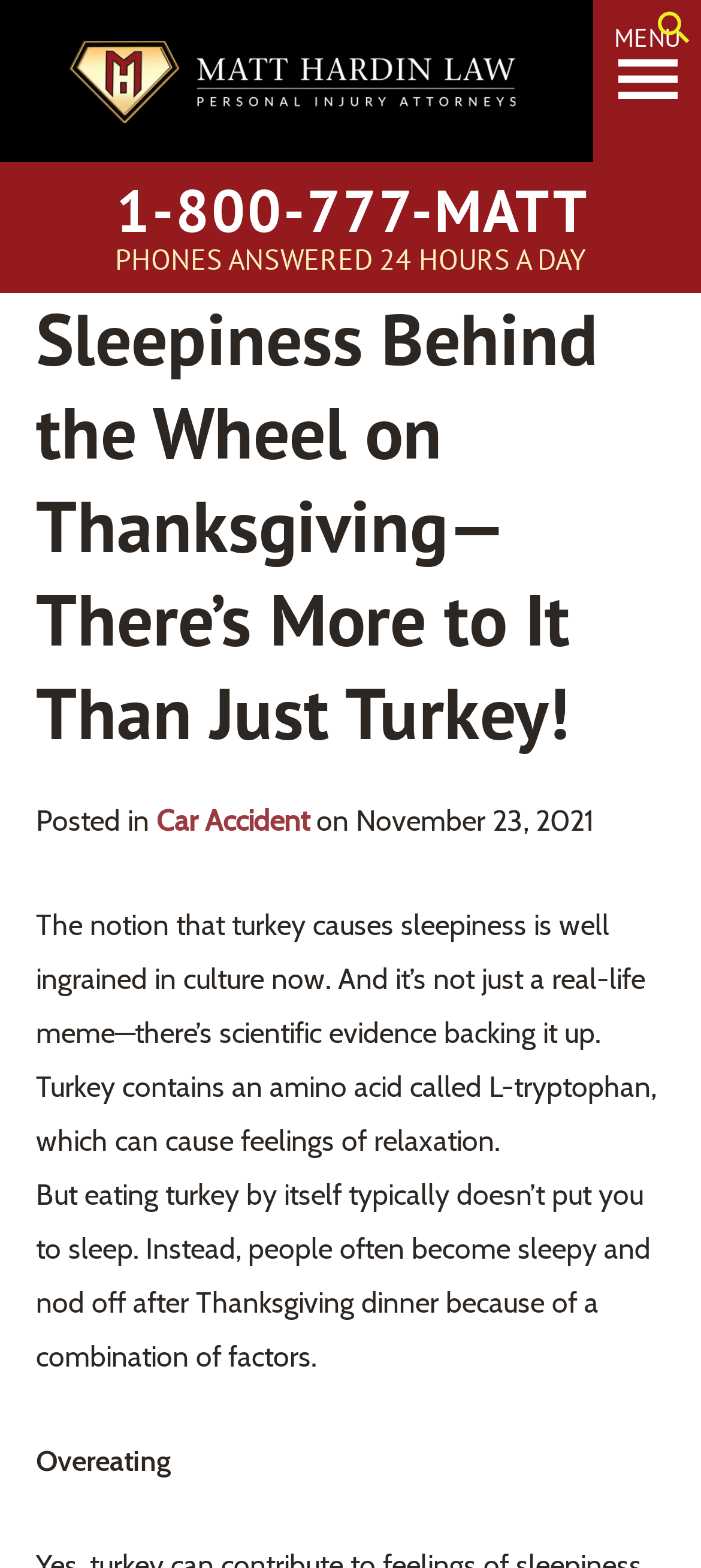Using the details in the image, give a detailed response to the question below:
What is the name of the law firm?

I found the answer by looking at the top-left corner of the webpage, where I saw a link with an image of 'matt hardin', which indicates the name of the law firm.